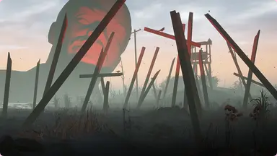What type of setting is the game set in?
Please provide a comprehensive answer based on the visual information in the image.

The presence of sparse vegetation and the overall desolate atmosphere of the scene suggest that the game is set in a post-apocalyptic world. This is a common setting for survival games, where players must navigate a harsh environment to survive.